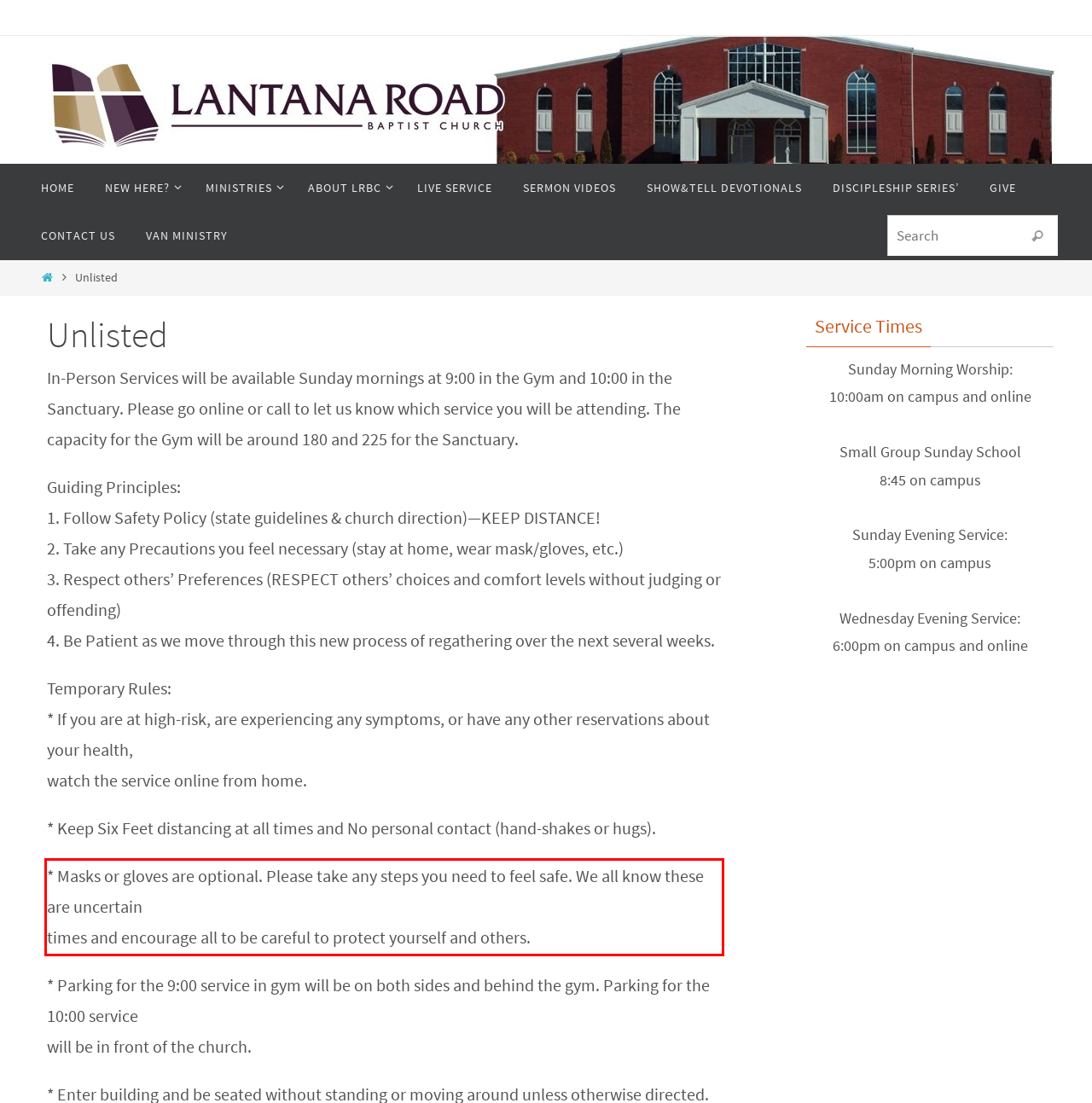Inspect the webpage screenshot that has a red bounding box and use OCR technology to read and display the text inside the red bounding box.

* Masks or gloves are optional. Please take any steps you need to feel safe. We all know these are uncertain times and encourage all to be careful to protect yourself and others.